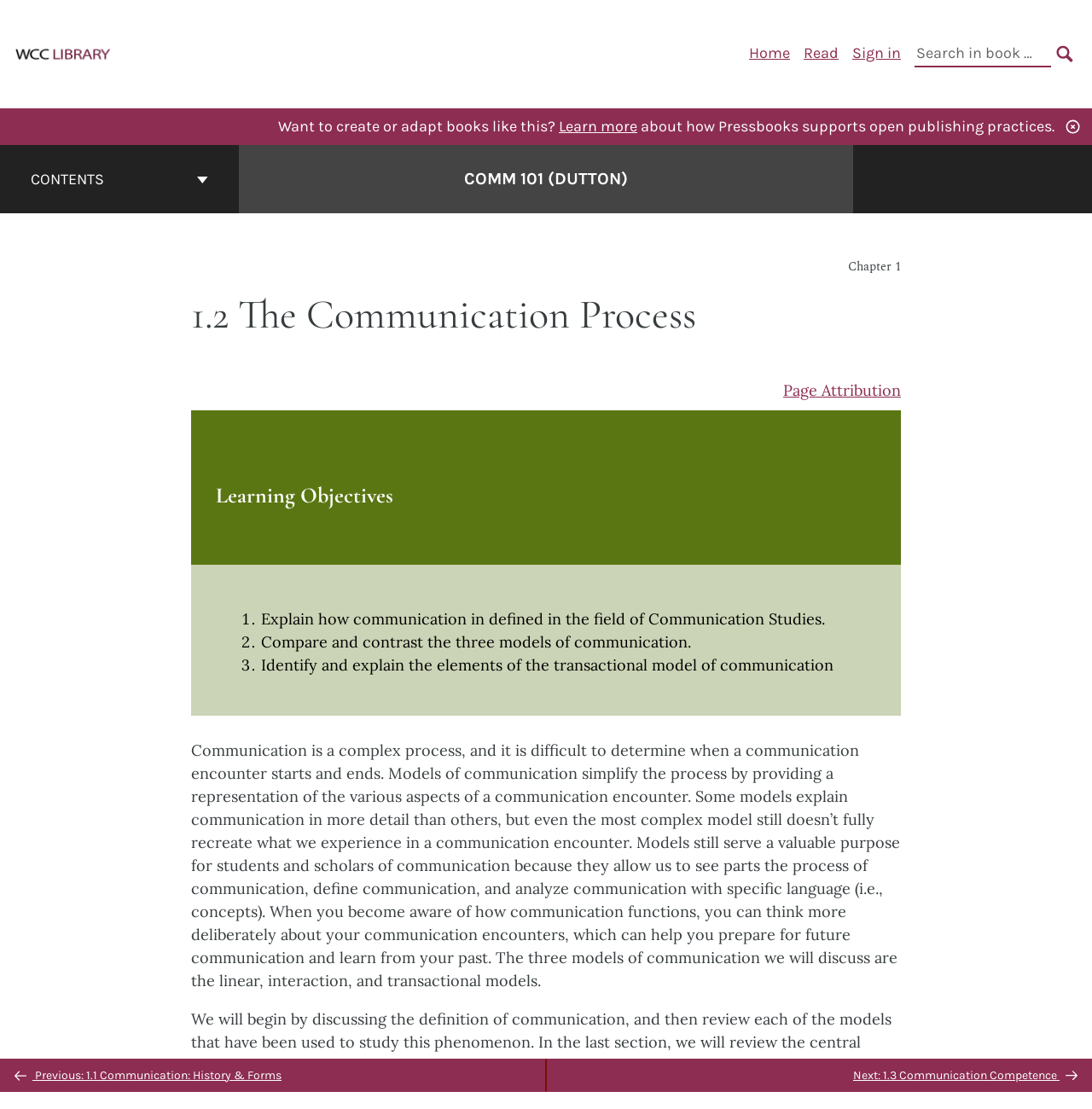Please answer the following question using a single word or phrase: 
What is the function of the 'SEARCH' button?

To search in the book